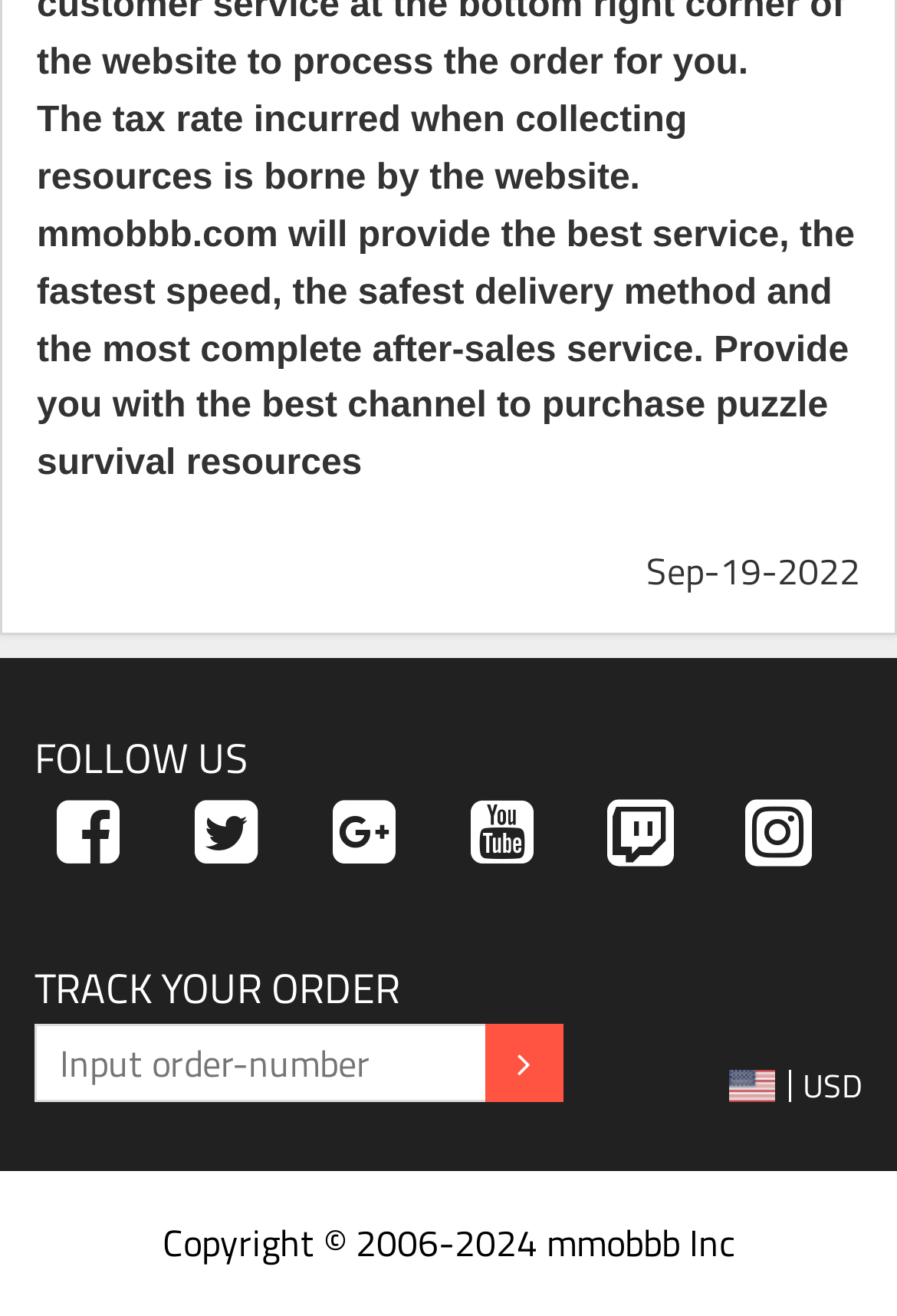What is the purpose of mmobbb.com?
Answer the question with a detailed explanation, including all necessary information.

According to the webpage, mmobbb.com aims to provide the best service, the fastest speed, the safest delivery method, and the most complete after-sales service for purchasing puzzle survival resources.